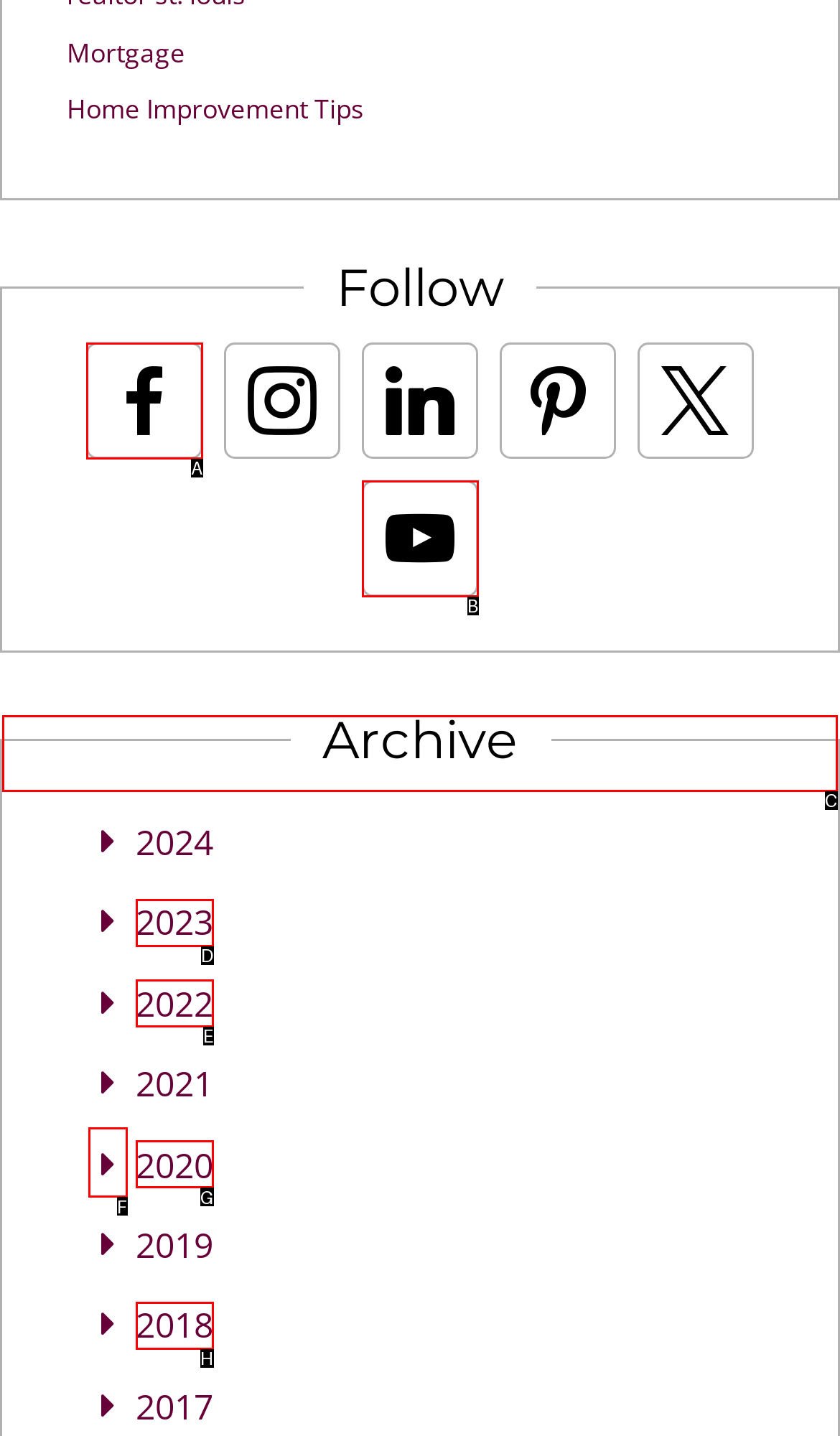Find the correct option to complete this instruction: View Archive. Reply with the corresponding letter.

C